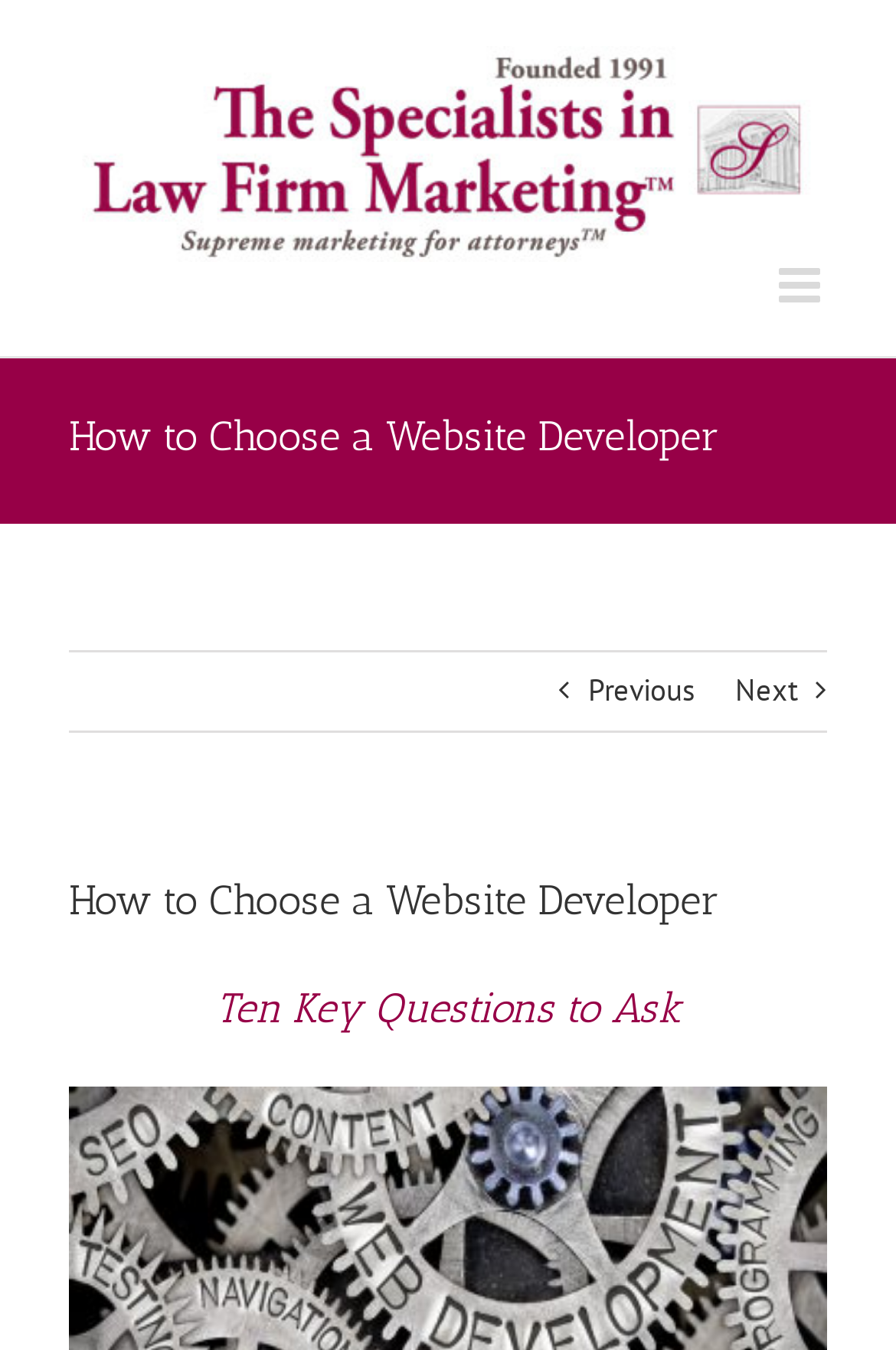Identify the bounding box coordinates for the UI element described as: "alt="Specialists Law Firm Marketing Logo"".

[0.077, 0.034, 0.923, 0.194]